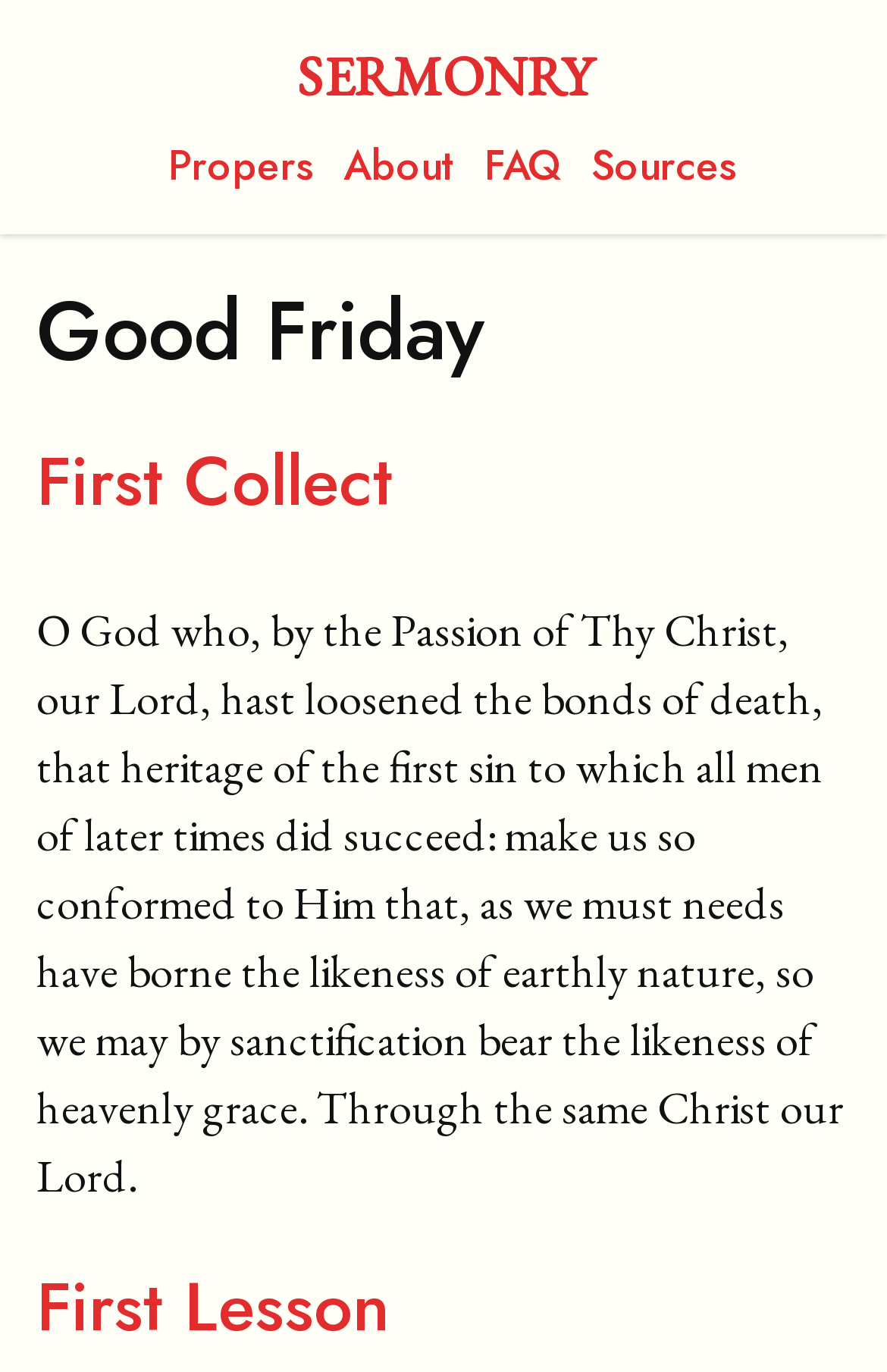What is the general theme of the webpage?
Examine the webpage screenshot and provide an in-depth answer to the question.

The webpage contains Christian-related terms such as 'Christ', 'Passion', 'Lord', and 'heavenly grace', indicating that the general theme of the webpage is Christianity.